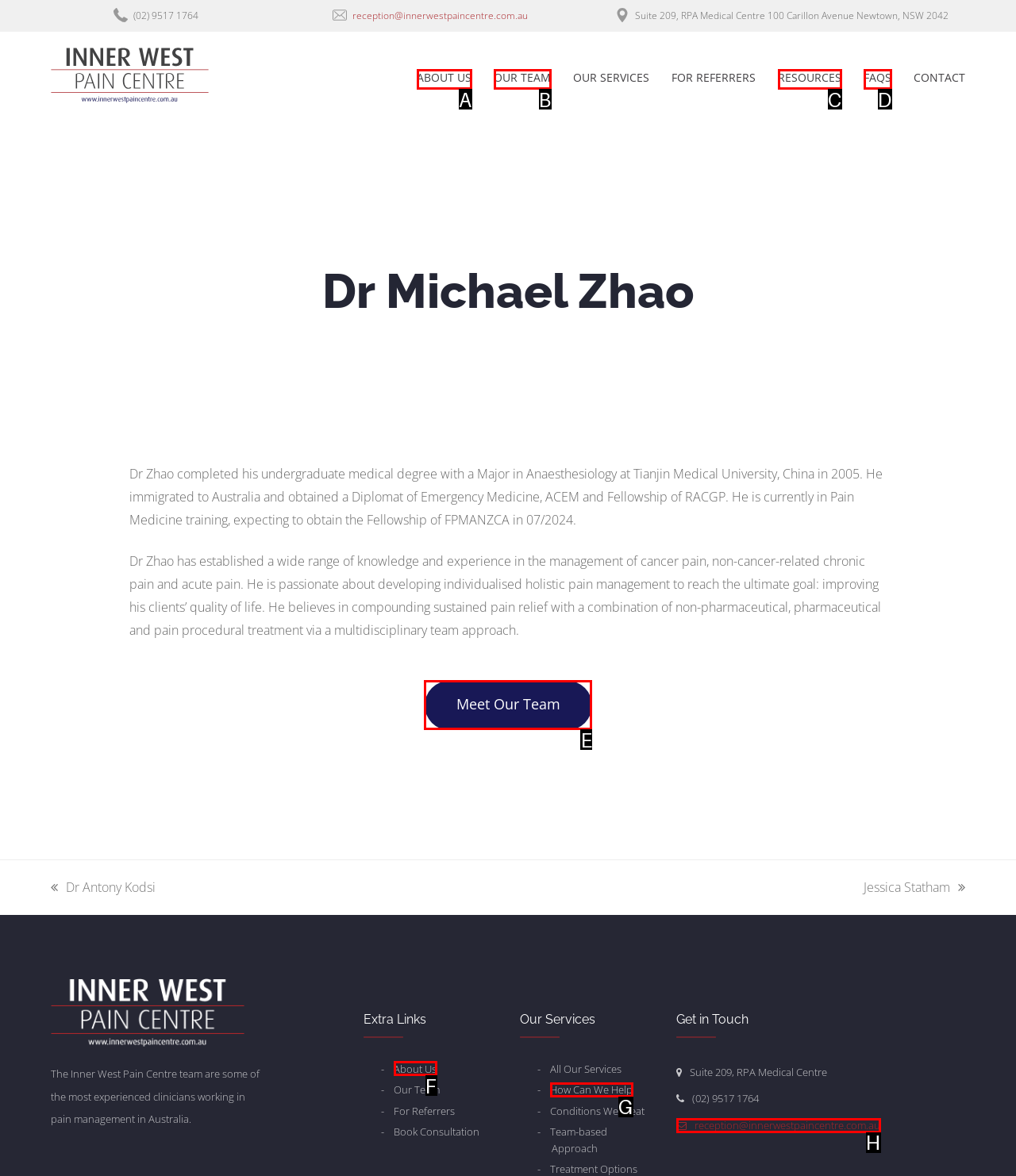Which HTML element matches the description: How Can We Help?
Reply with the letter of the correct choice.

G